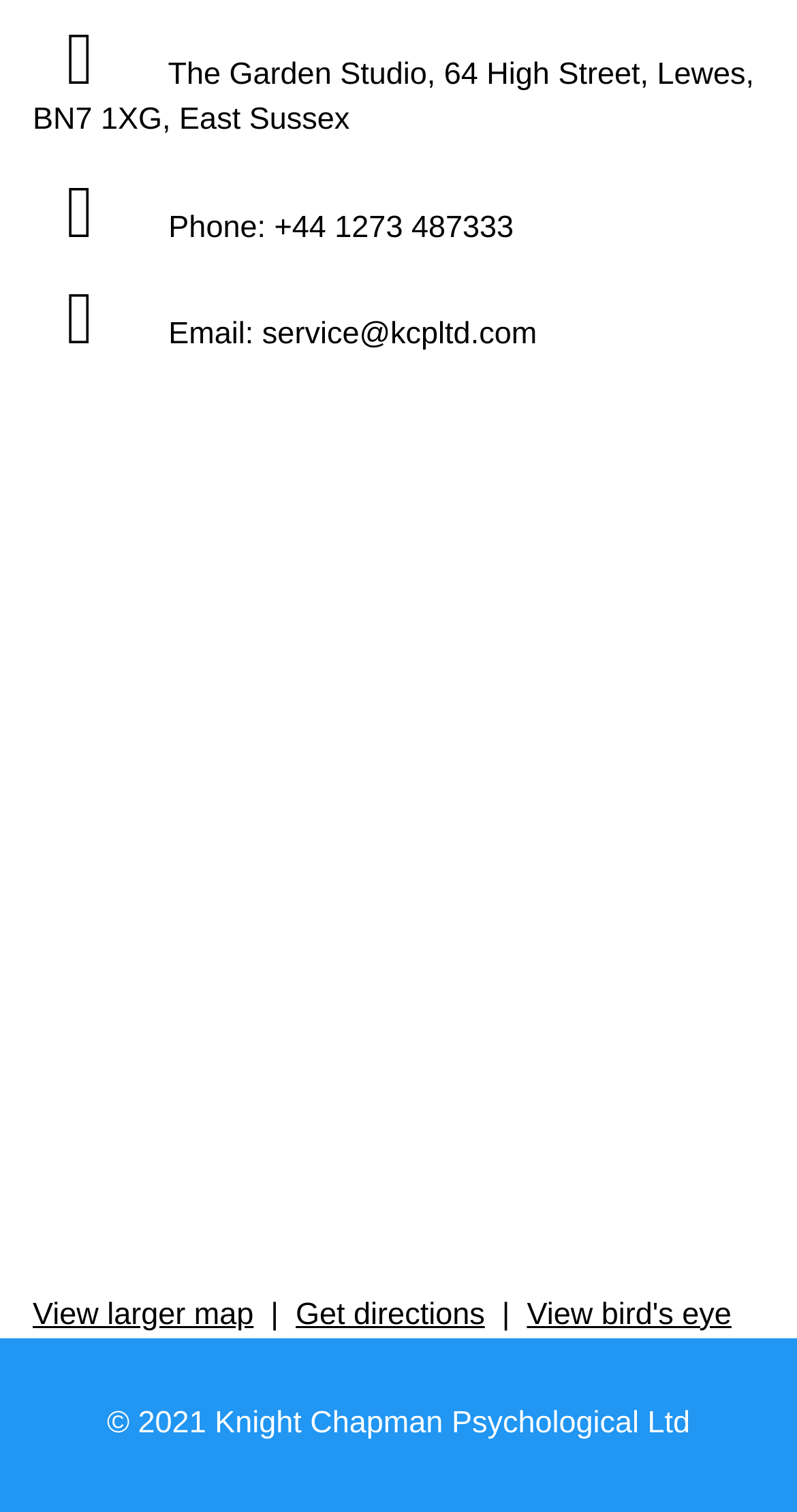Use the information in the screenshot to answer the question comprehensively: What is the email address of The Garden Studio?

I found the email address by examining the StaticText element that contains the email address, which is located below the phone number.